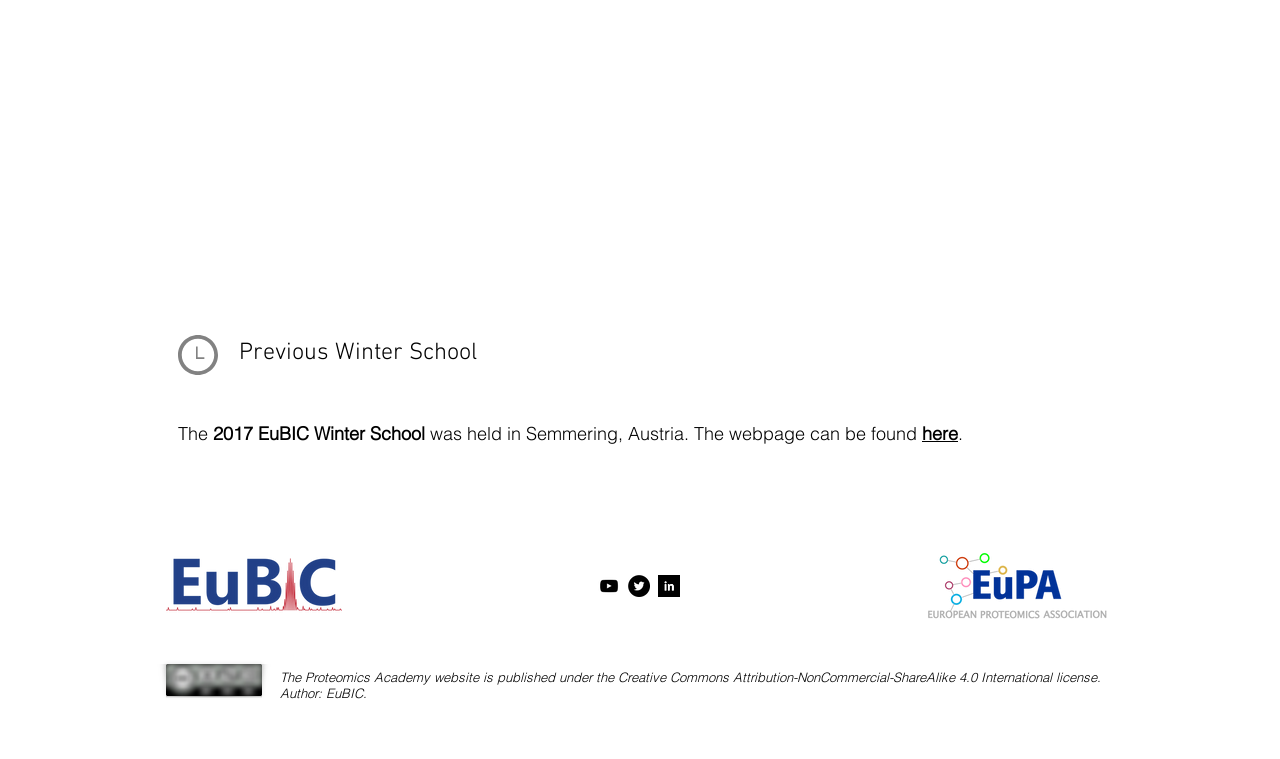Provide the bounding box coordinates for the UI element that is described as: "aria-label="Twitter - Black Circle"".

[0.491, 0.757, 0.508, 0.786]